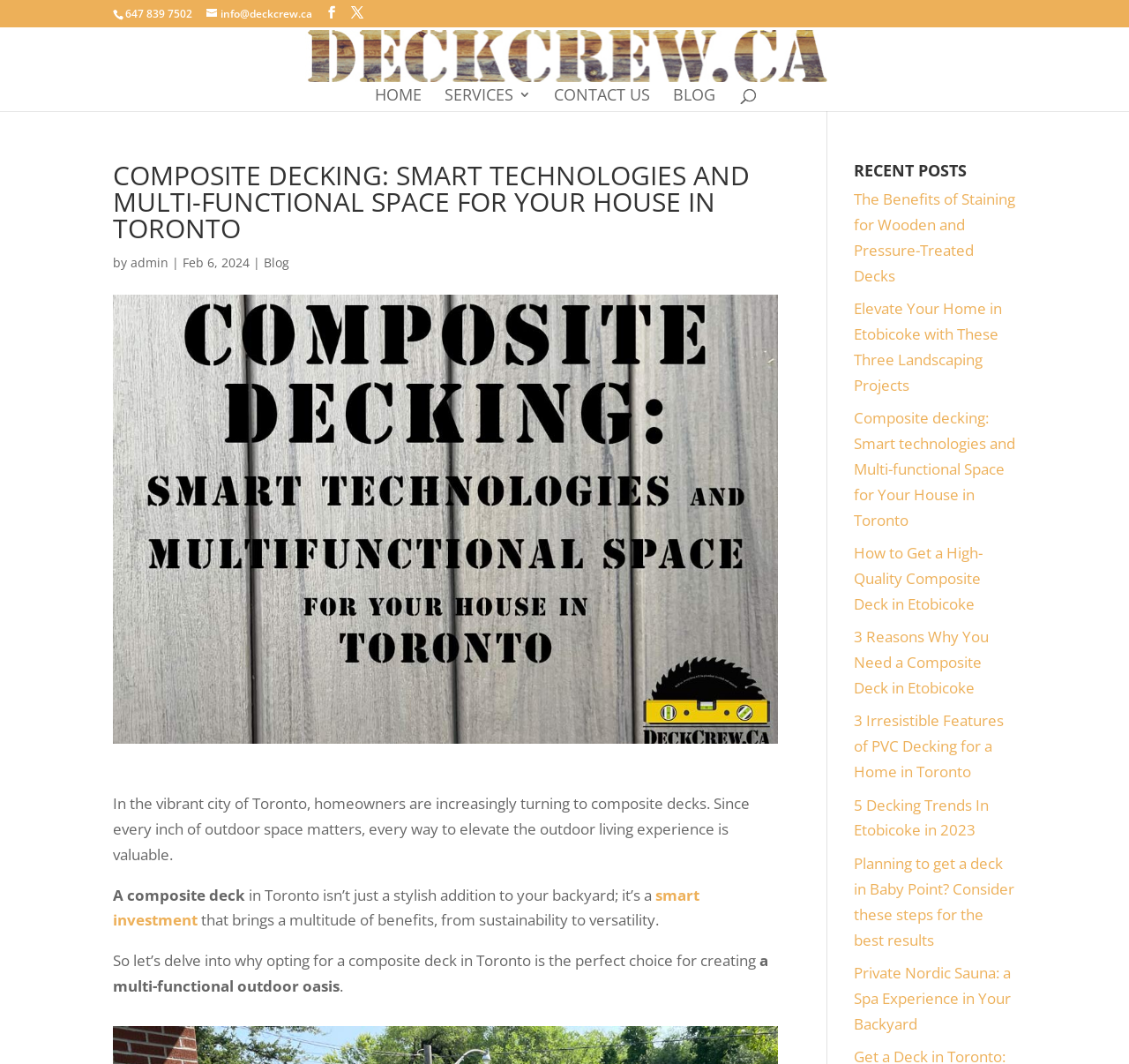Describe all the significant parts and information present on the webpage.

This webpage is about composite decking, specifically in Toronto. At the top, there is a header section with contact information, including a phone number and email address, as well as social media links. The logo of DeckCrew.ca is also present, along with a search bar.

Below the header, there is a main heading that reads "COMPOSITE DECKING: SMART TECHNOLOGIES AND MULTI-FUNCTIONAL SPACE FOR YOUR HOUSE IN TORONTO". This is followed by a subheading with the author's name, date, and a link to the blog.

The main content of the page is divided into two sections. On the left, there is a large image that showcases the benefits of composite decking. On the right, there is a block of text that explains why composite decking is a smart investment in Toronto. The text is divided into several paragraphs, with links to related articles scattered throughout.

To the right of the main content, there is a sidebar with a heading that reads "RECENT POSTS". This section lists several links to recent blog posts, including articles about staining wooden decks, landscaping projects, and the benefits of composite decking.

Overall, the webpage is well-organized and easy to navigate, with a clear focus on promoting composite decking as a smart and multi-functional solution for homeowners in Toronto.